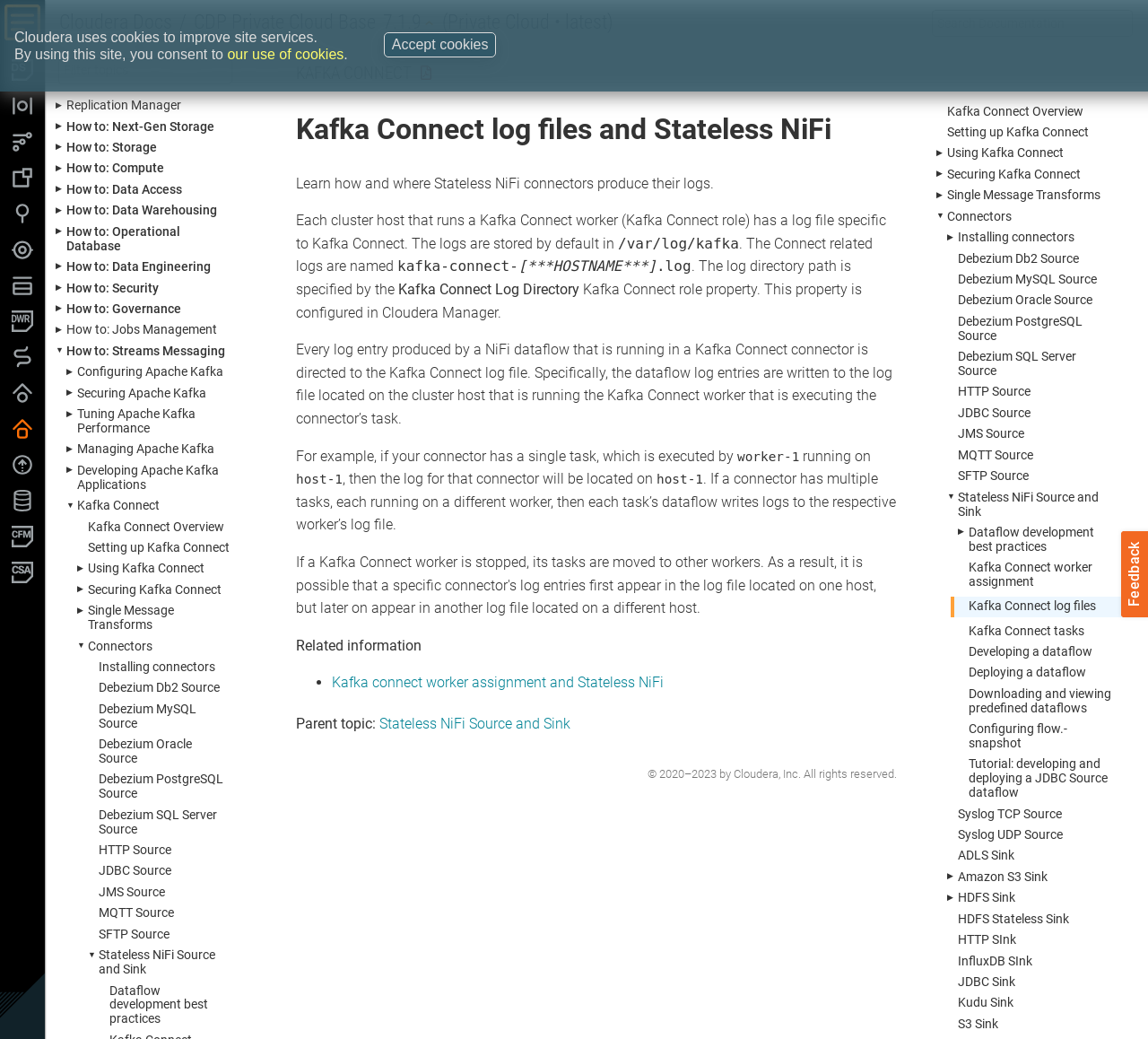Find and provide the bounding box coordinates for the UI element described here: "Monitoring and Diagnostics". The coordinates should be given as four float numbers between 0 and 1: [left, top, right, bottom].

[0.058, 0.074, 0.192, 0.089]